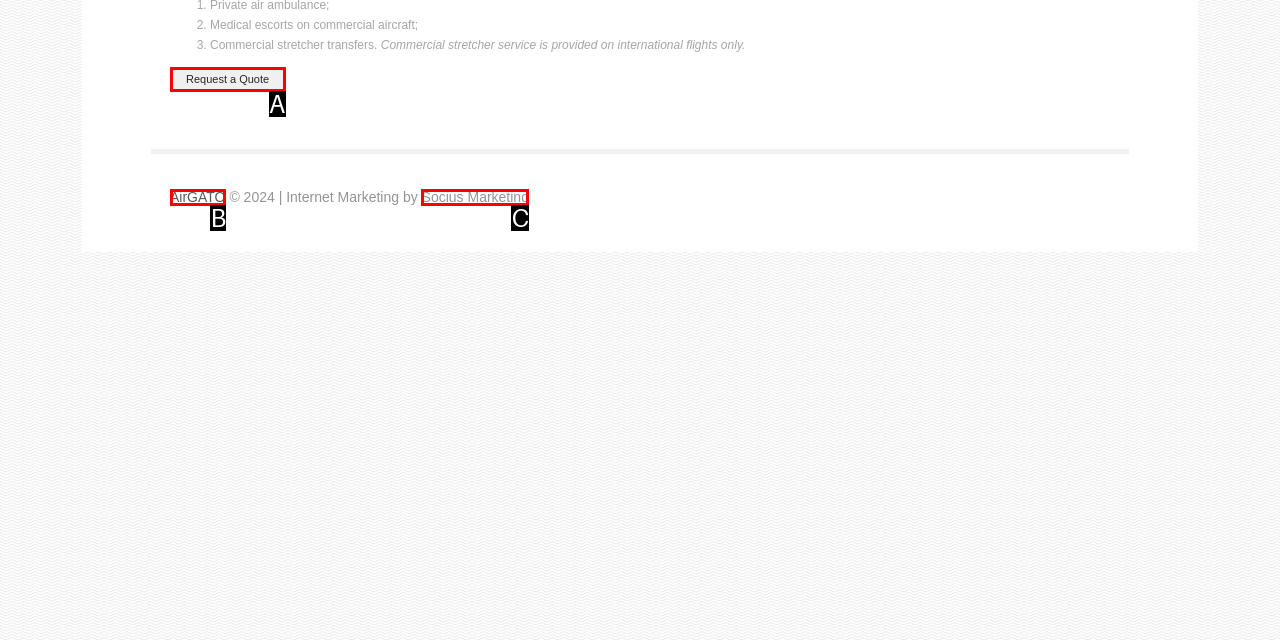Identify the option that corresponds to the description: Request a Quote. Provide only the letter of the option directly.

A